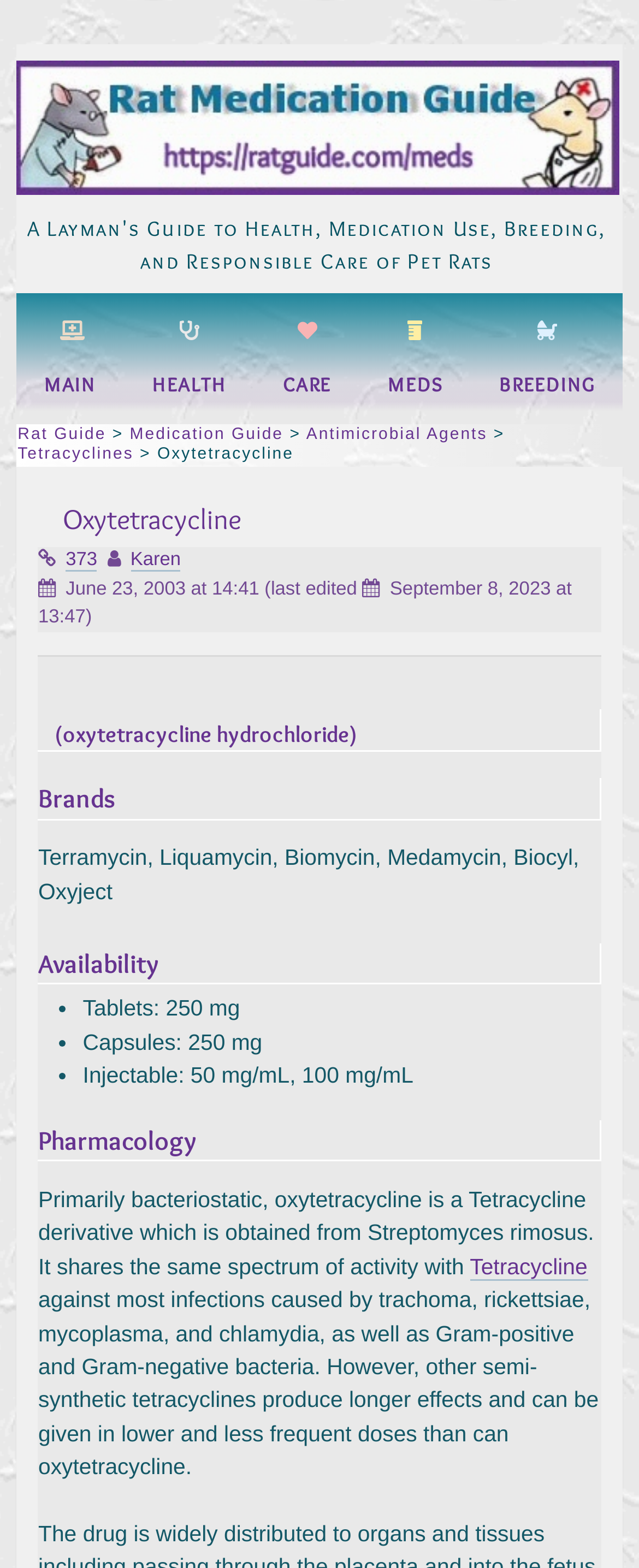Determine the bounding box coordinates of the clickable element necessary to fulfill the instruction: "Click on the 'Tetracyclines' link". Provide the coordinates as four float numbers within the 0 to 1 range, i.e., [left, top, right, bottom].

[0.028, 0.285, 0.209, 0.296]